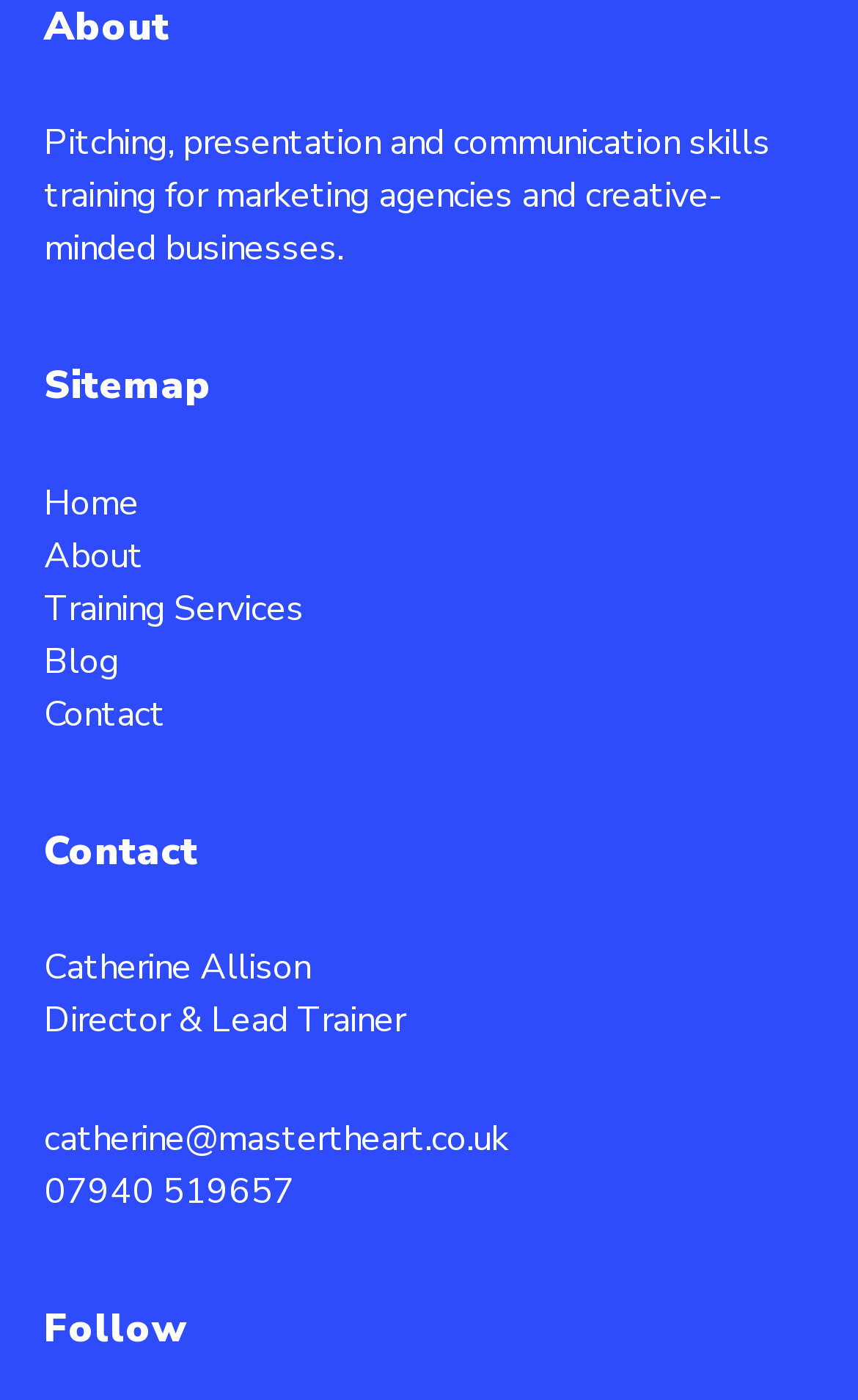How many headings are there on the webpage?
Carefully examine the image and provide a detailed answer to the question.

I counted the number of headings on the webpage by looking at the headings 'About', 'Sitemap', 'Contact', and 'Follow'.